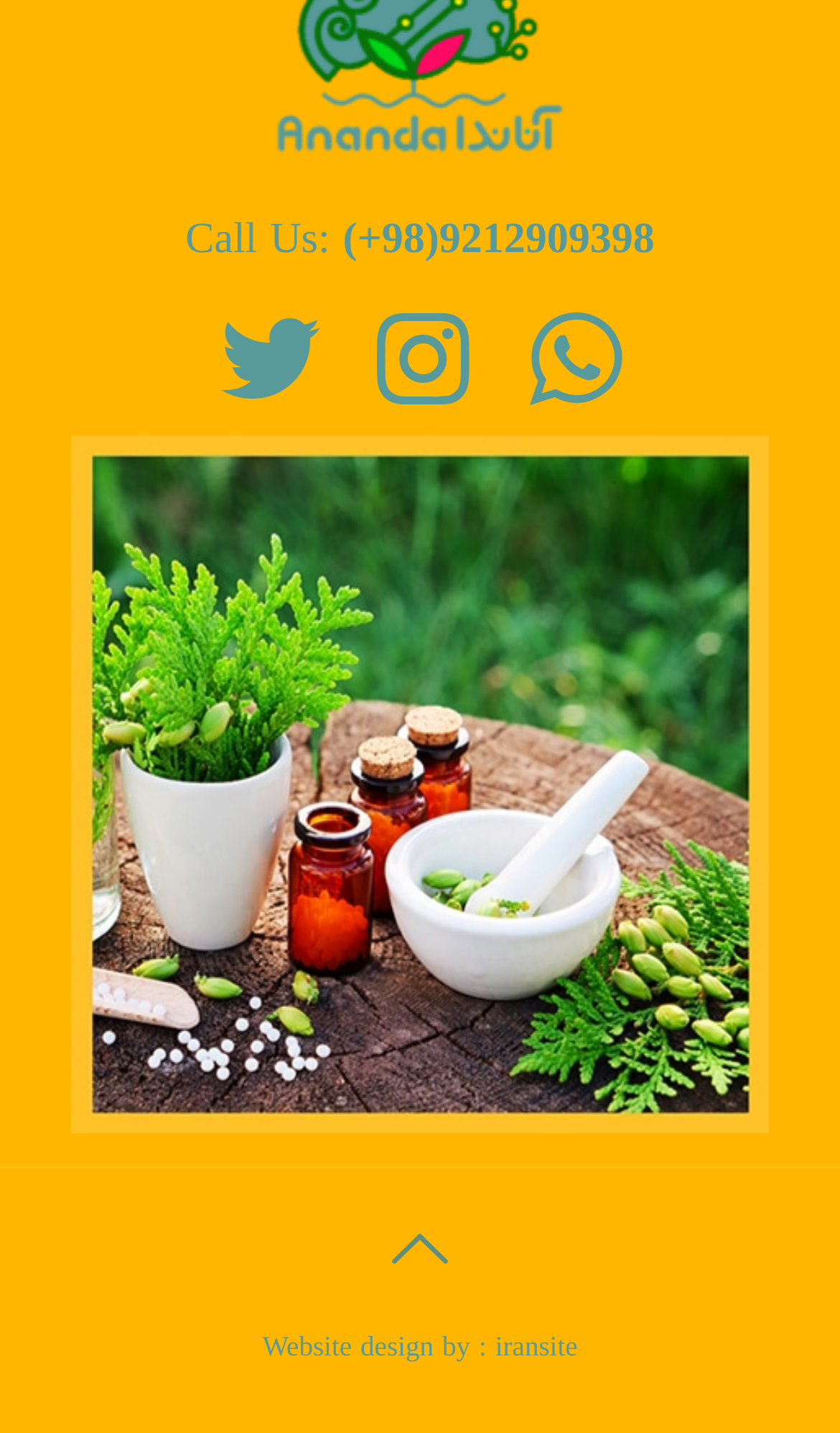Respond with a single word or phrase for the following question: 
Who designed the website?

iransite